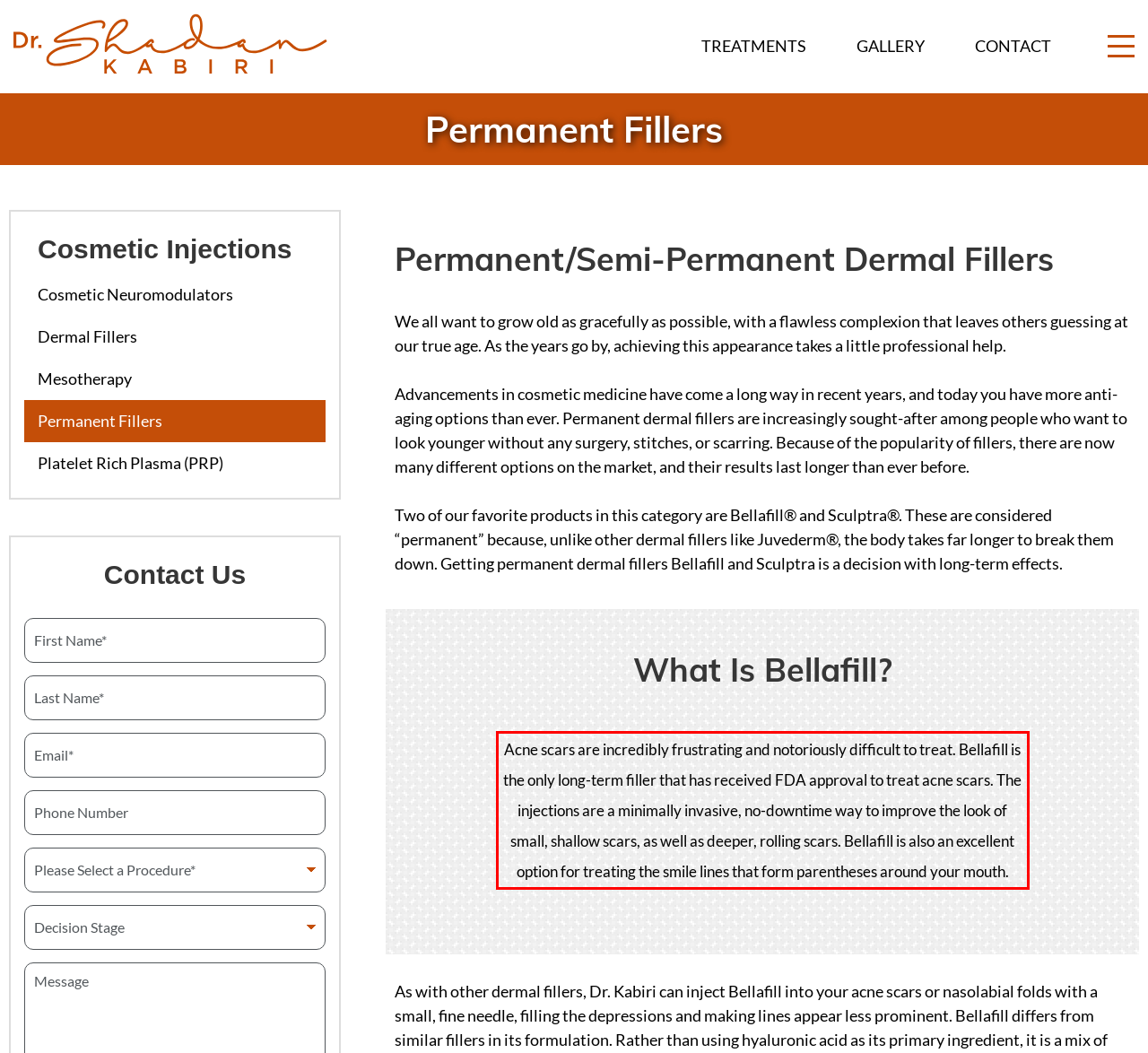You are provided with a screenshot of a webpage containing a red bounding box. Please extract the text enclosed by this red bounding box.

Acne scars are incredibly frustrating and notoriously difficult to treat. Bellafill is the only long-term filler that has received FDA approval to treat acne scars. The injections are a minimally invasive, no-downtime way to improve the look of small, shallow scars, as well as deeper, rolling scars. Bellafill is also an excellent option for treating the smile lines that form parentheses around your mouth.